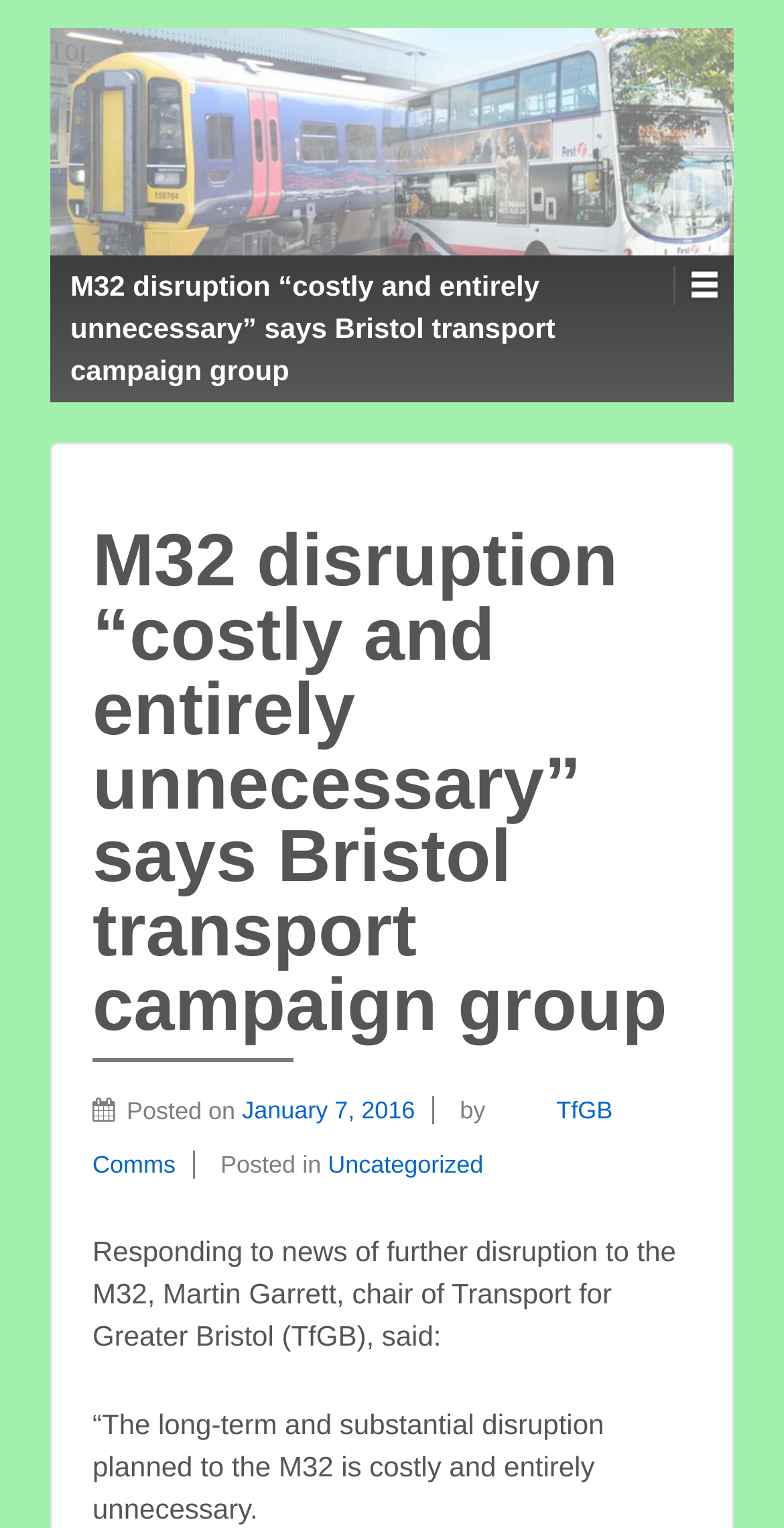Who is the chair of Transport for Greater Bristol?
Please give a detailed and elaborate explanation in response to the question.

The name of the chair of Transport for Greater Bristol can be found in the text 'Martin Garrett, chair of Transport for Greater Bristol (TfGB), said:' with bounding box coordinates [0.118, 0.809, 0.862, 0.885].